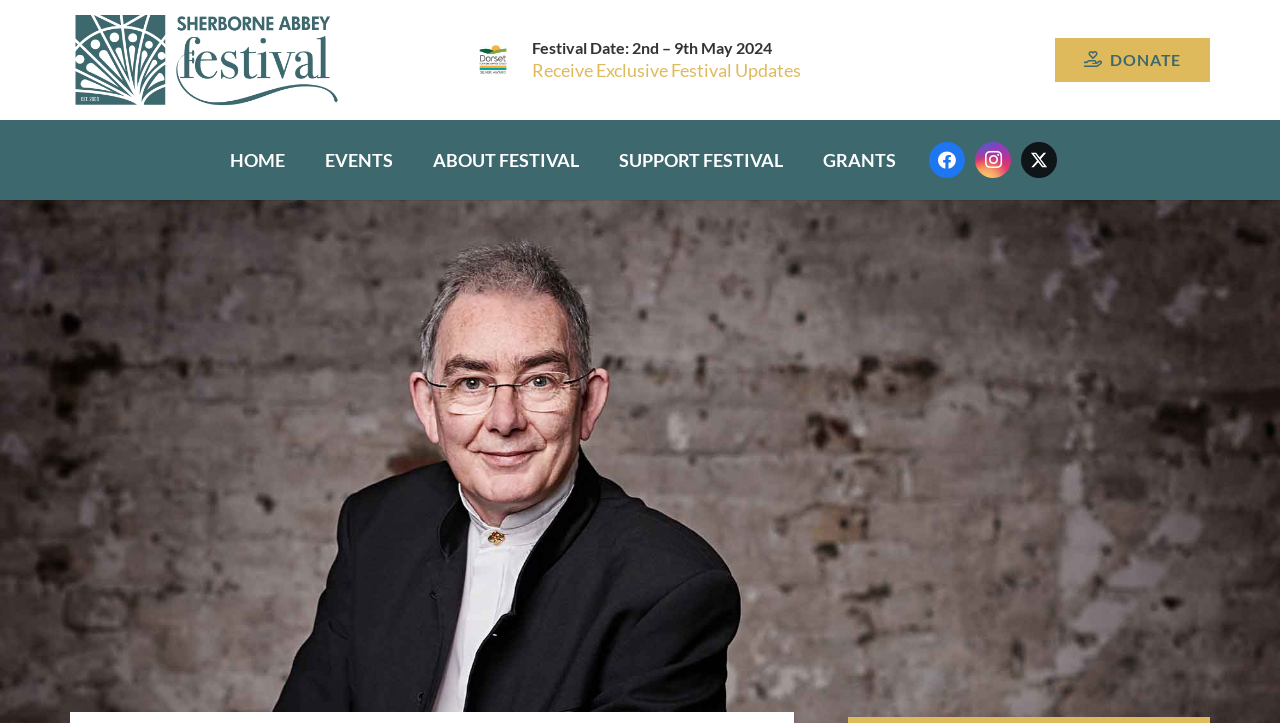Pinpoint the bounding box coordinates of the area that must be clicked to complete this instruction: "Donate to the festival".

[0.824, 0.052, 0.945, 0.114]